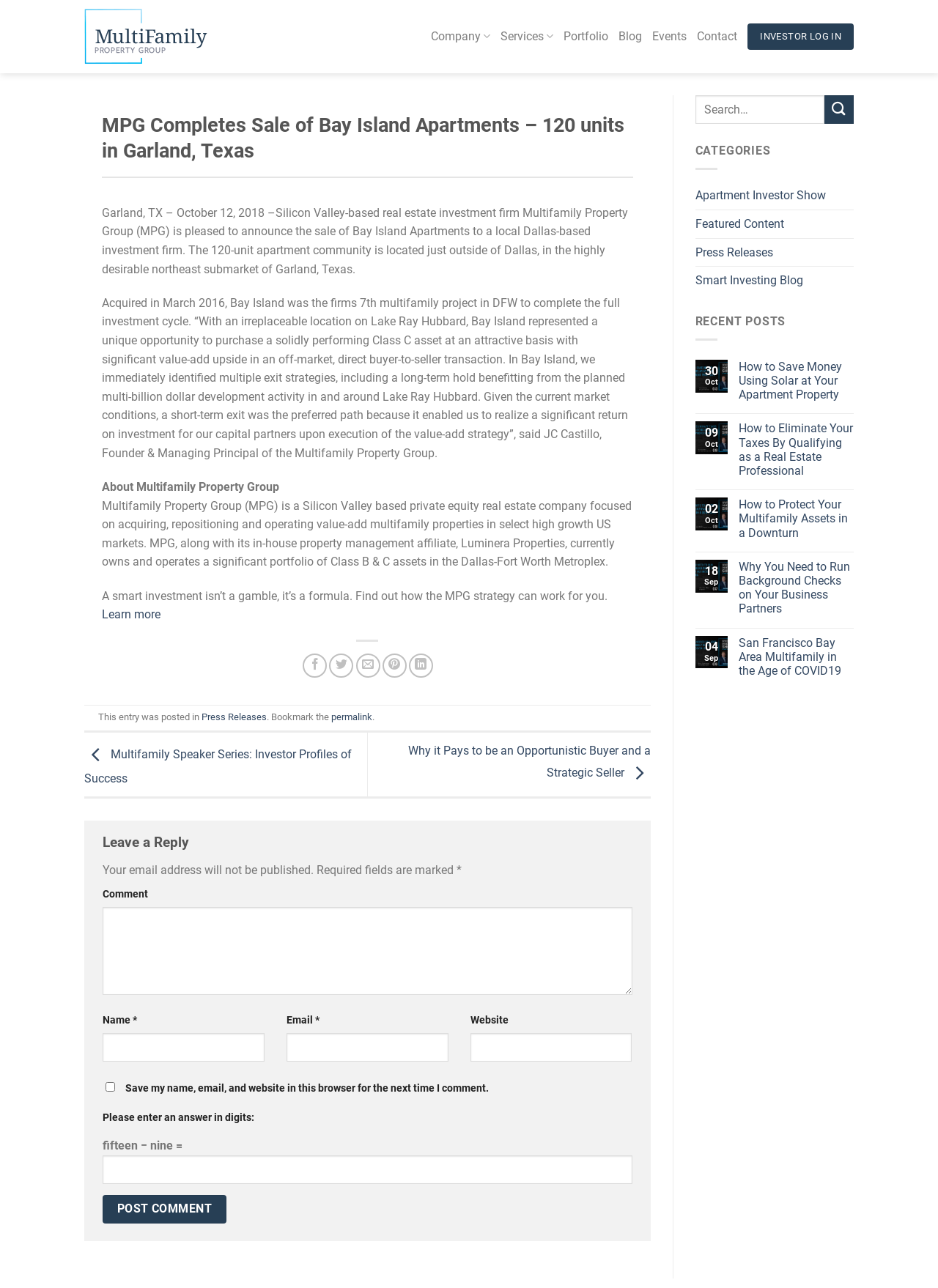What is the purpose of the 'Learn more' link?
Please craft a detailed and exhaustive response to the question.

The answer can be found in the article section of the webpage, where it is mentioned that 'A smart investment isn’t a gamble, it’s a formula. Find out how the MPG strategy can work for you.' and there is a 'Learn more' link next to it, implying that the link is for learning more about the MPG strategy.